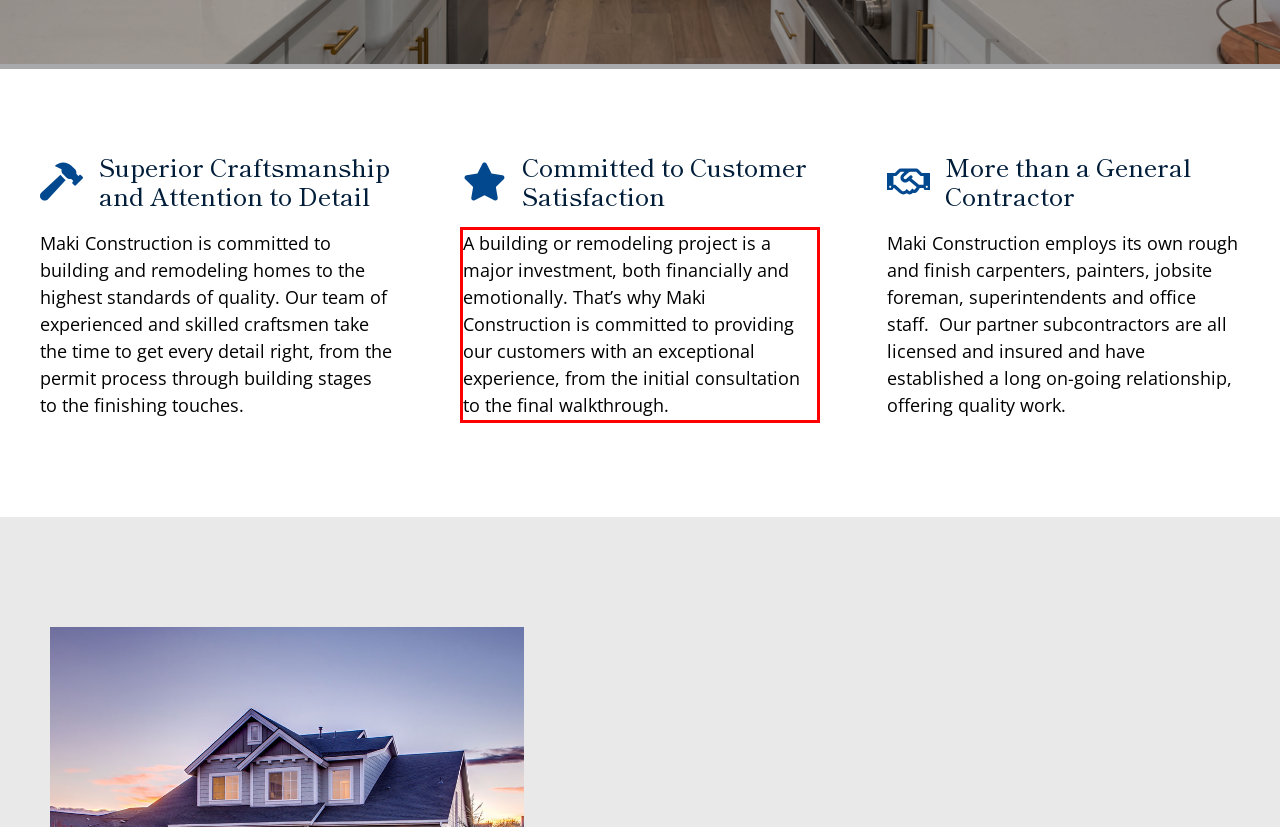You have a screenshot of a webpage with a red bounding box. Use OCR to generate the text contained within this red rectangle.

A building or remodeling project is a major investment, both financially and emotionally. That’s why Maki Construction is committed to providing our customers with an exceptional experience, from the initial consultation to the final walkthrough.